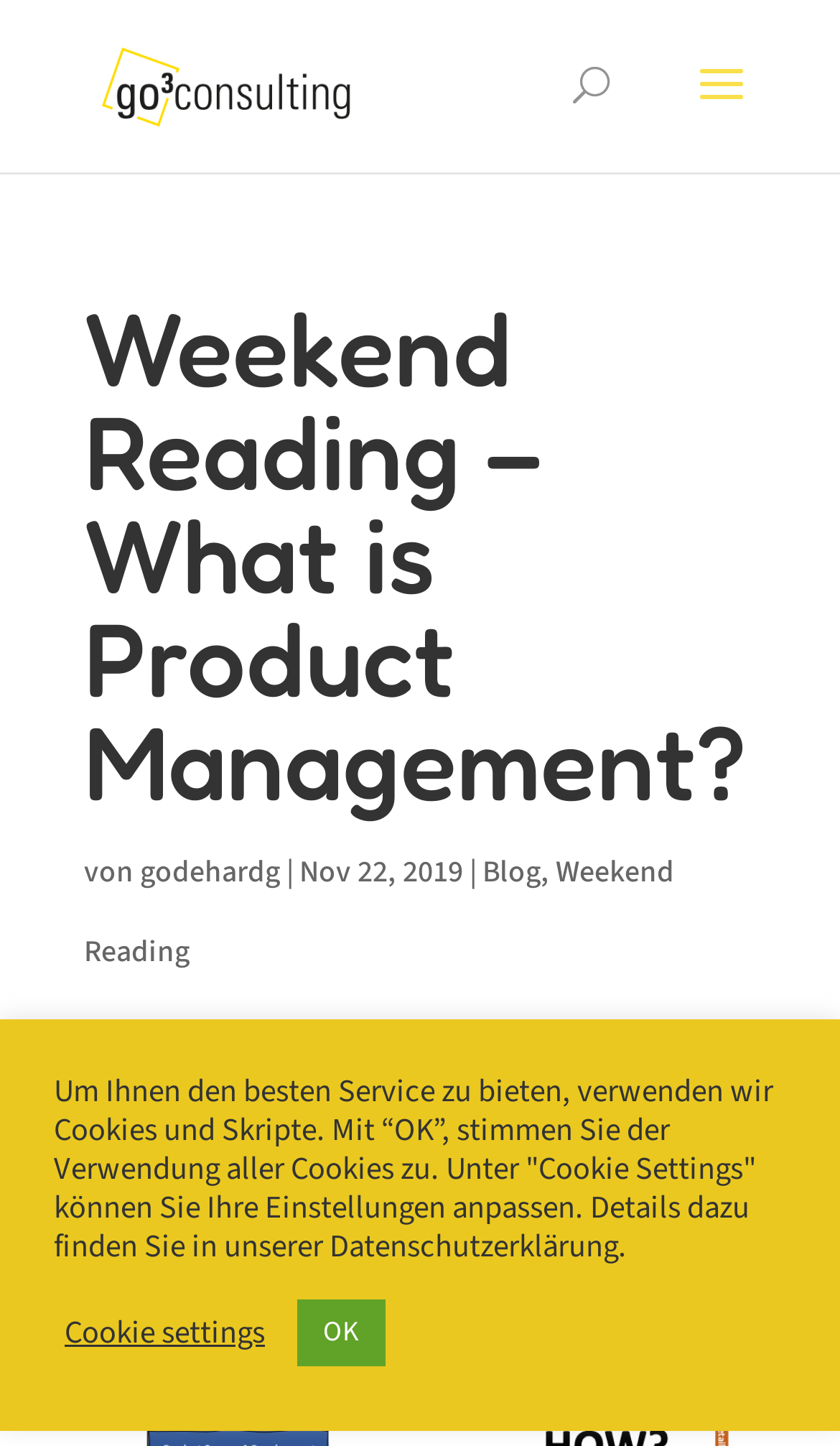When was the article published?
Examine the image and give a concise answer in one word or a short phrase.

Nov 22, 2019